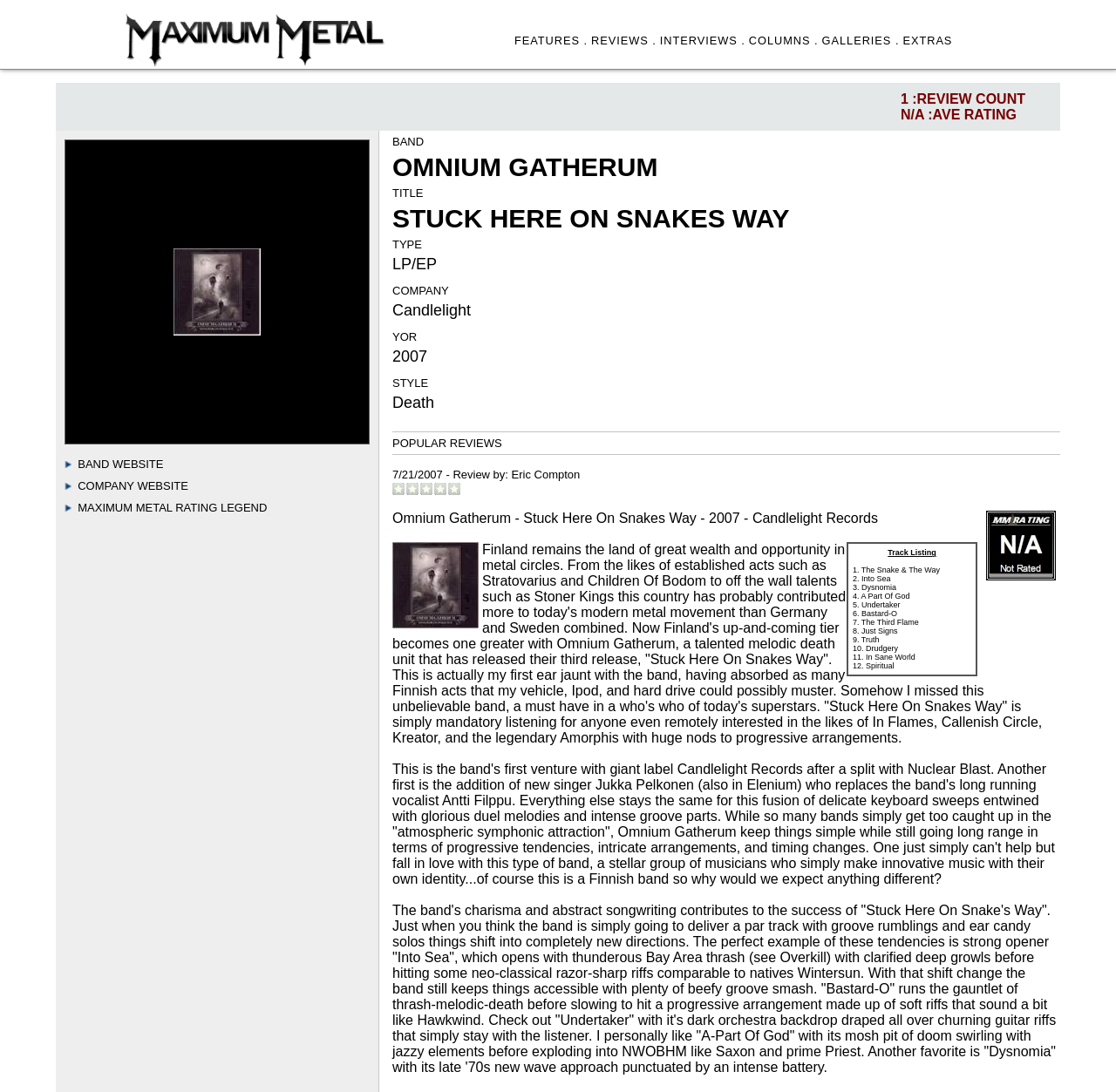Please find the bounding box for the following UI element description. Provide the coordinates in (top-left x, top-left y, bottom-right x, bottom-right y) format, with values between 0 and 1: GALLERIES .

[0.736, 0.031, 0.806, 0.043]